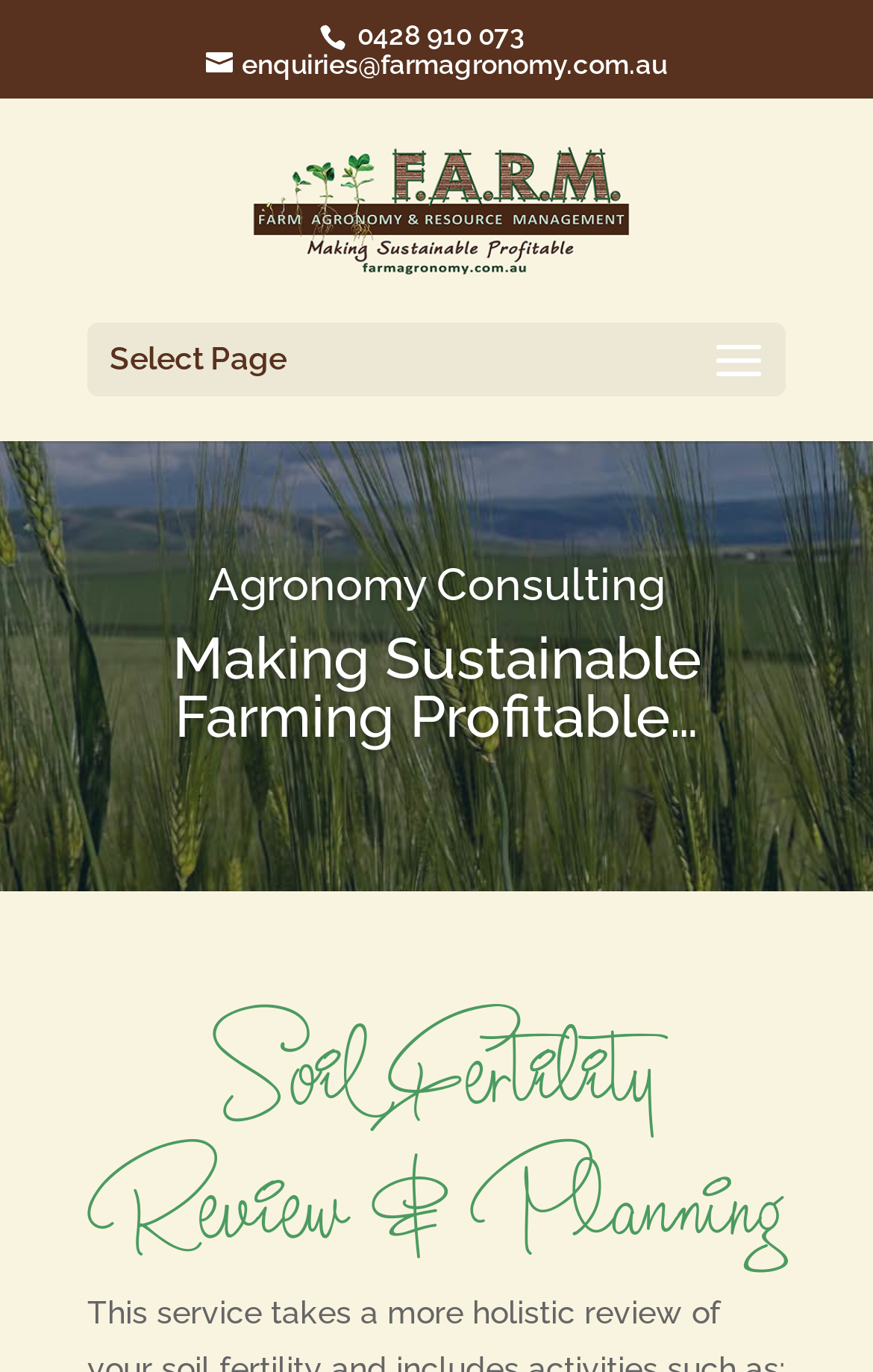What is the name of the company?
Give a detailed explanation using the information visible in the image.

I found the company name by looking at the link element with the bounding box coordinates [0.275, 0.138, 0.735, 0.164], which contains the company name 'Farm Agronomy', and is also accompanied by an image element with the same name.